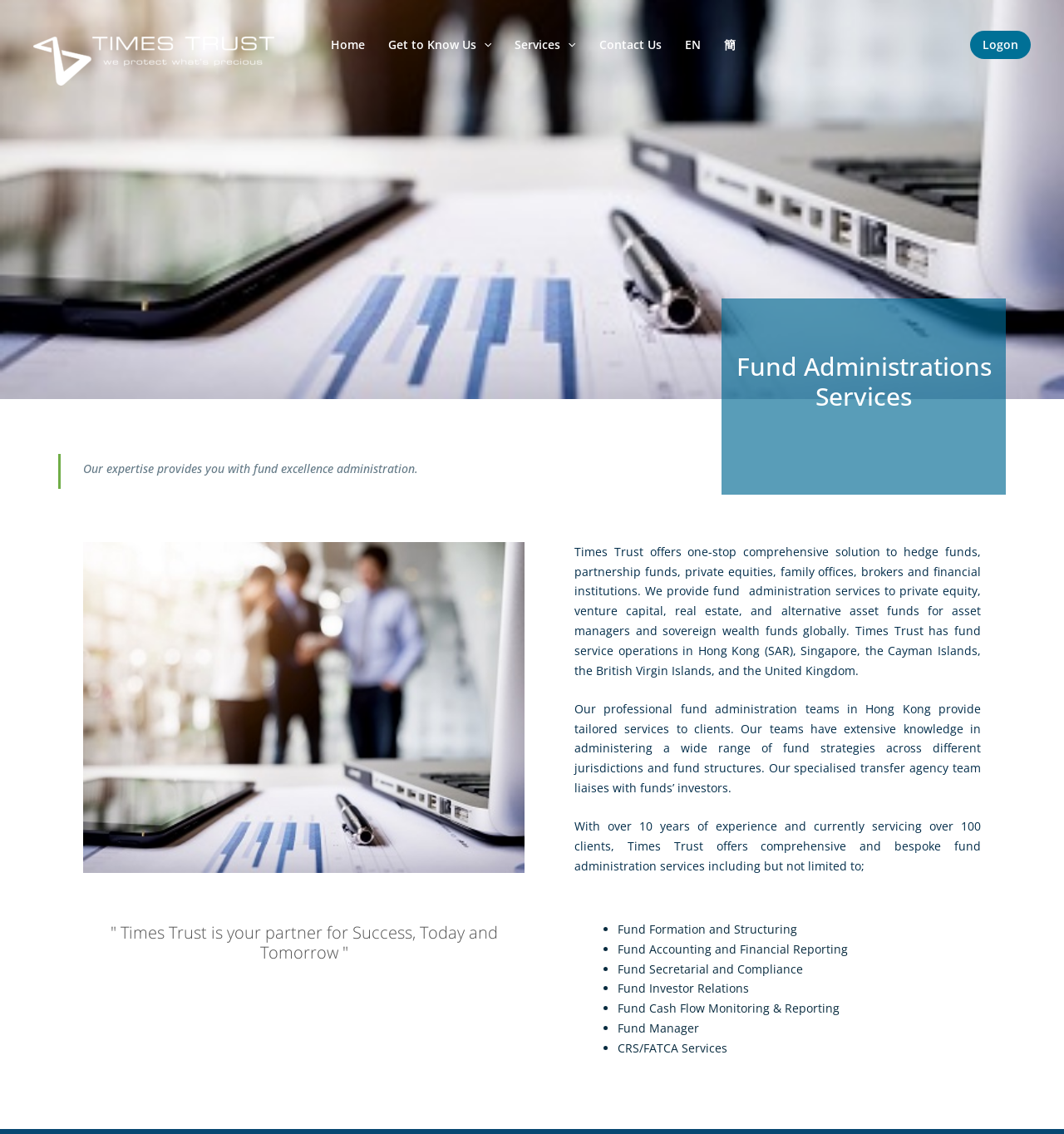Using the given element description, provide the bounding box coordinates (top-left x, top-left y, bottom-right x, bottom-right y) for the corresponding UI element in the screenshot: parent_node: FOLLOW FARM EUROPE

None